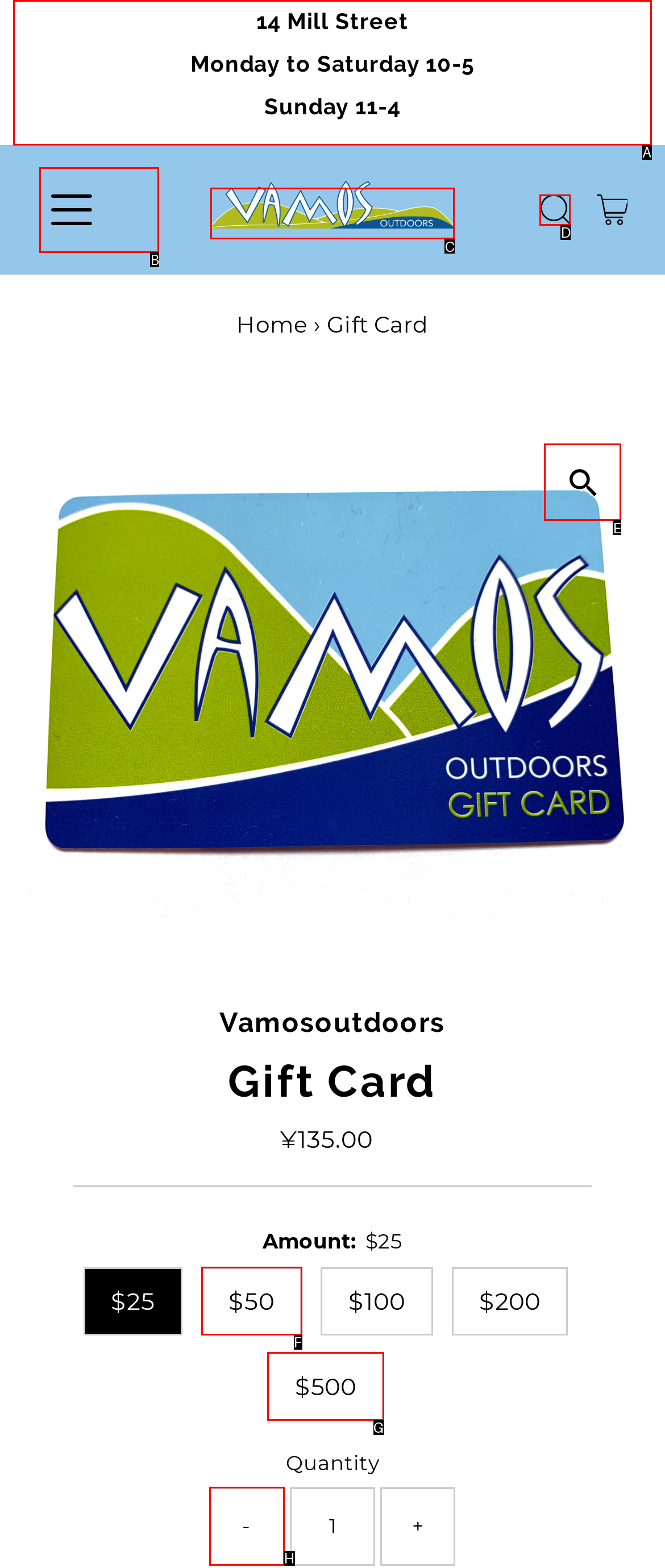Identify the HTML element that matches the description: powersource_icon.png
Respond with the letter of the correct option.

None